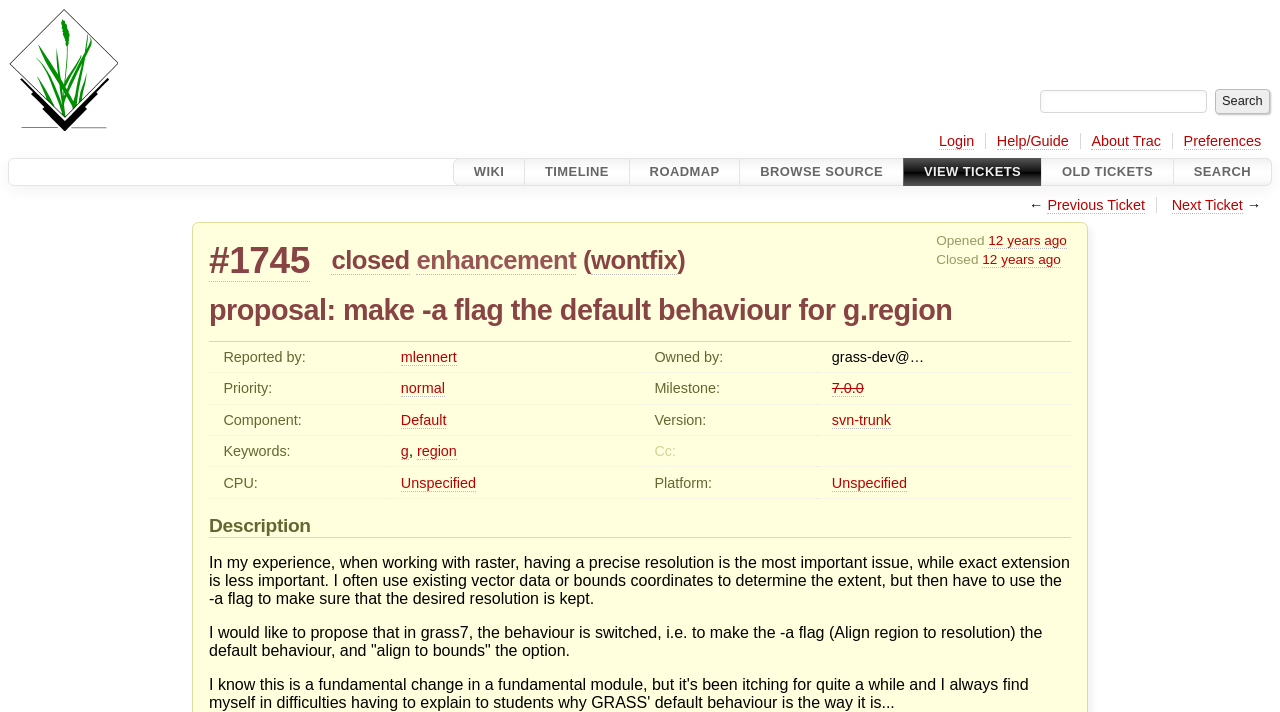Who reported this ticket?
Using the image, provide a concise answer in one word or a short phrase.

mlennert